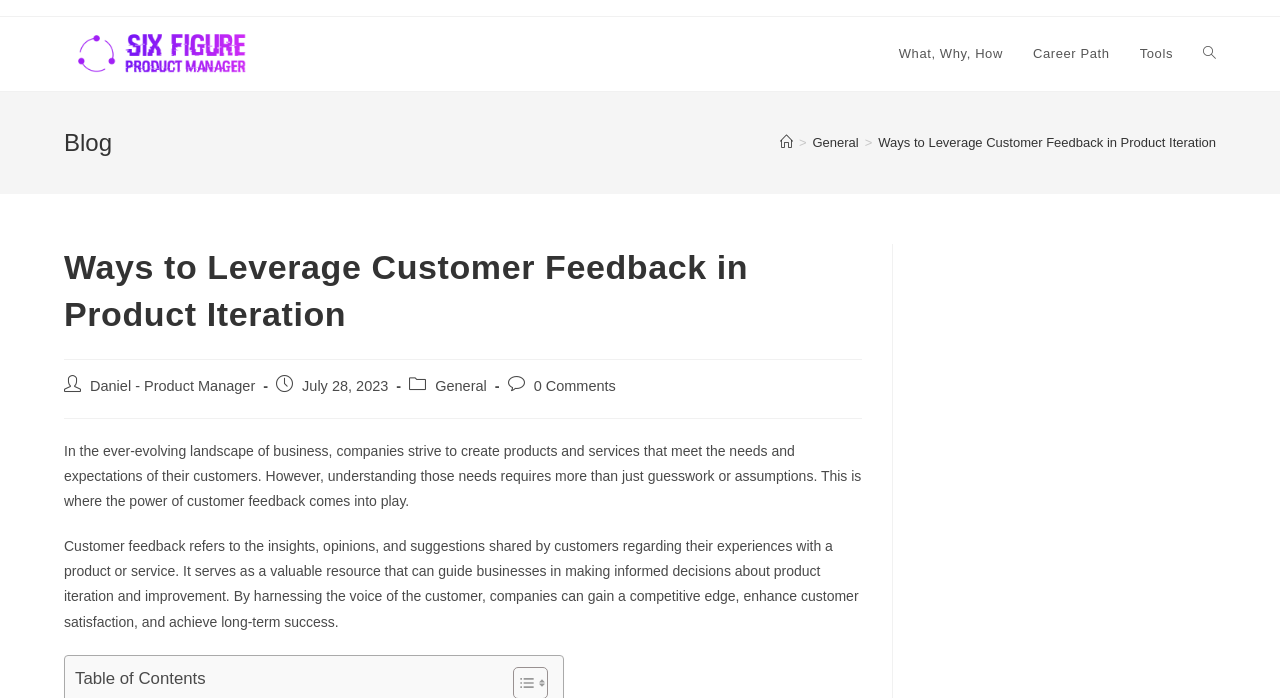Describe the webpage in detail, including text, images, and layout.

The webpage appears to be a blog post titled "Ways to Leverage Customer Feedback in Product Iteration" on a website called "Six Figure Product Manager". At the top left corner, there is a site icon, and to its right, there are four links: "What, Why, How", "Career Path", "Tools", and "Search website". 

Below these links, there is a header section with a heading "Blog" on the left and a navigation section with breadcrumbs on the right. The breadcrumbs show the path "Home > General > Ways to Leverage Customer Feedback in Product Iteration". 

Further down, there is another header section with a heading "Ways to Leverage Customer Feedback in Product Iteration" that spans almost the entire width of the page. Below this heading, there is information about the post author, publication date, category, and comments. 

The main content of the blog post starts below this section, with a brief introduction to the importance of customer feedback in product iteration. The text explains that customer feedback is essential for businesses to understand their customers' needs and make informed decisions. 

The post is divided into sections, with a table of contents at the bottom, which is indicated by two small images.